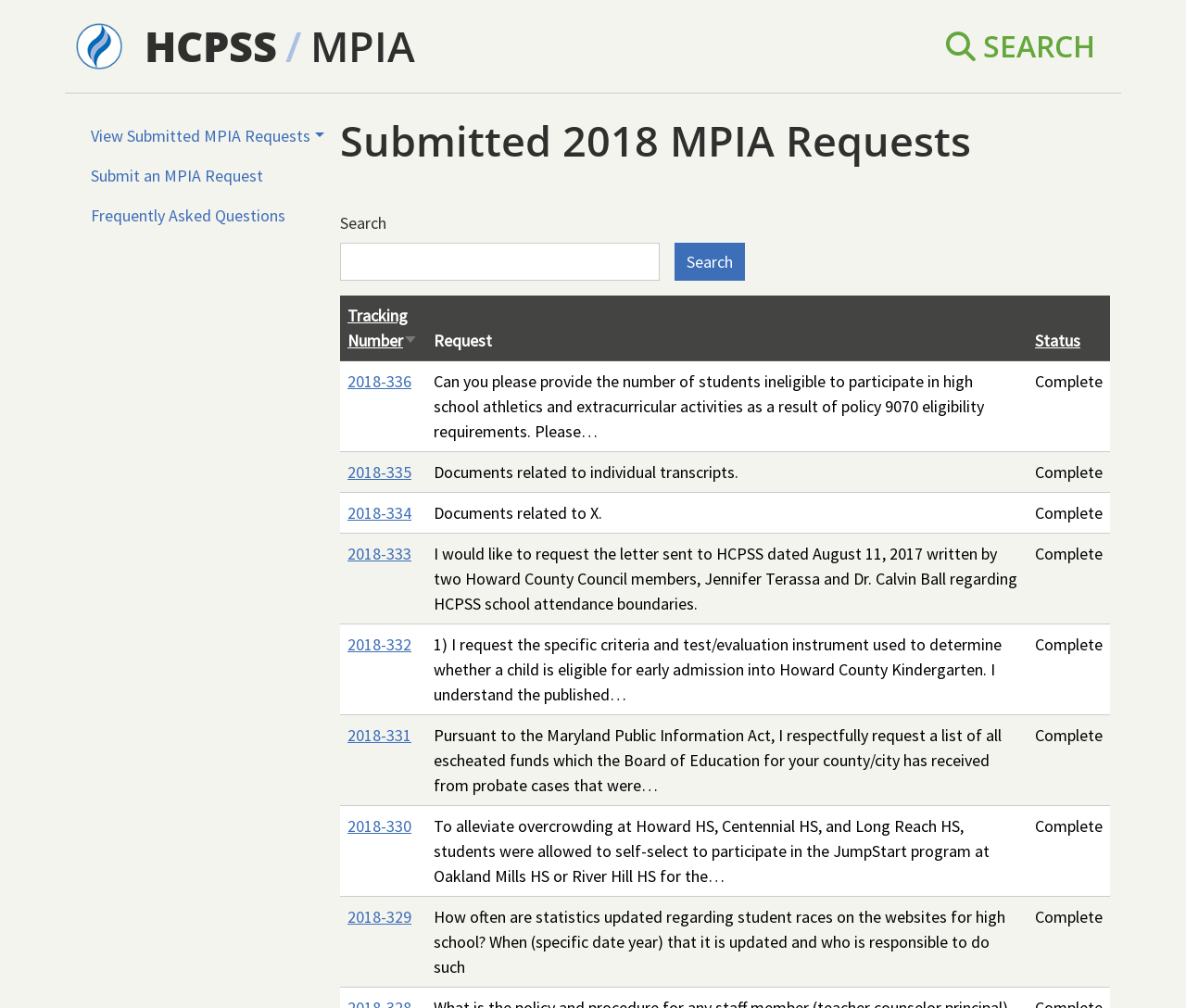Identify the bounding box coordinates of the area that should be clicked in order to complete the given instruction: "Click the 'Submit an MPIA Request' link". The bounding box coordinates should be four float numbers between 0 and 1, i.e., [left, top, right, bottom].

[0.064, 0.154, 0.234, 0.193]